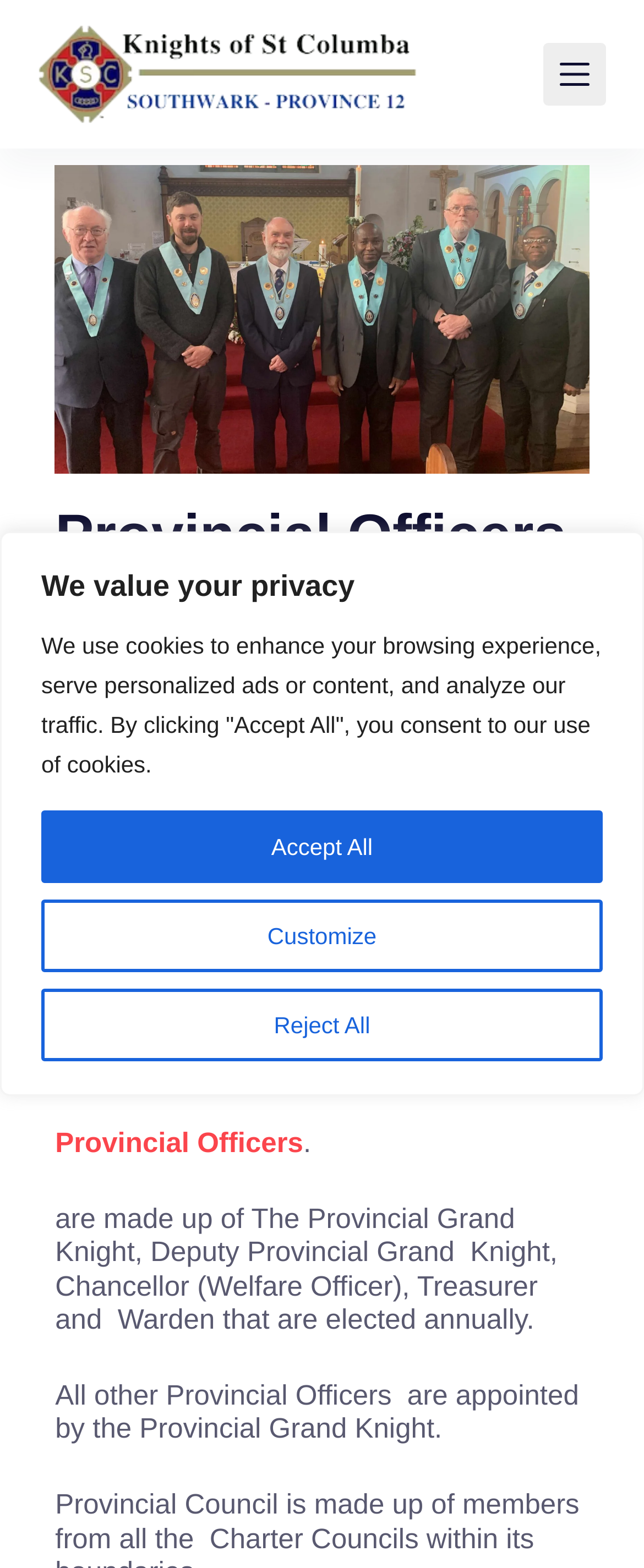Provide an in-depth caption for the elements present on the webpage.

This webpage is about Province 12 – Southwark, Province 12. At the top, there is a cookie consent banner that spans the entire width of the page, with a heading "We value your privacy" and three buttons: "Customize", "Reject All", and "Accept All". Below this banner, there is a "Skip to content" link at the top-left corner.

On the top-right corner, there is a "Menu" button. When clicked, it reveals a dropdown menu with a heading "Provincial Officers 2023-2024" and several text blocks describing the Province, including its coverage area, composition, and officers.

On the top-left side, there is a link "KSC Southwark" with an accompanying image. Below this, there is a text block explaining the use of cookies on the website, with two buttons: "Accept" and "Decline".

The rest of the page is dedicated to describing the Province, with several paragraphs of text. The text is organized into sections, with headings and links to related pages, such as "Councils" and "Provincial Officers". The text describes the role of the Provincial Grand Knight, Deputy Provincial Grand Knight, and other officers, as well as their election and appointment processes.